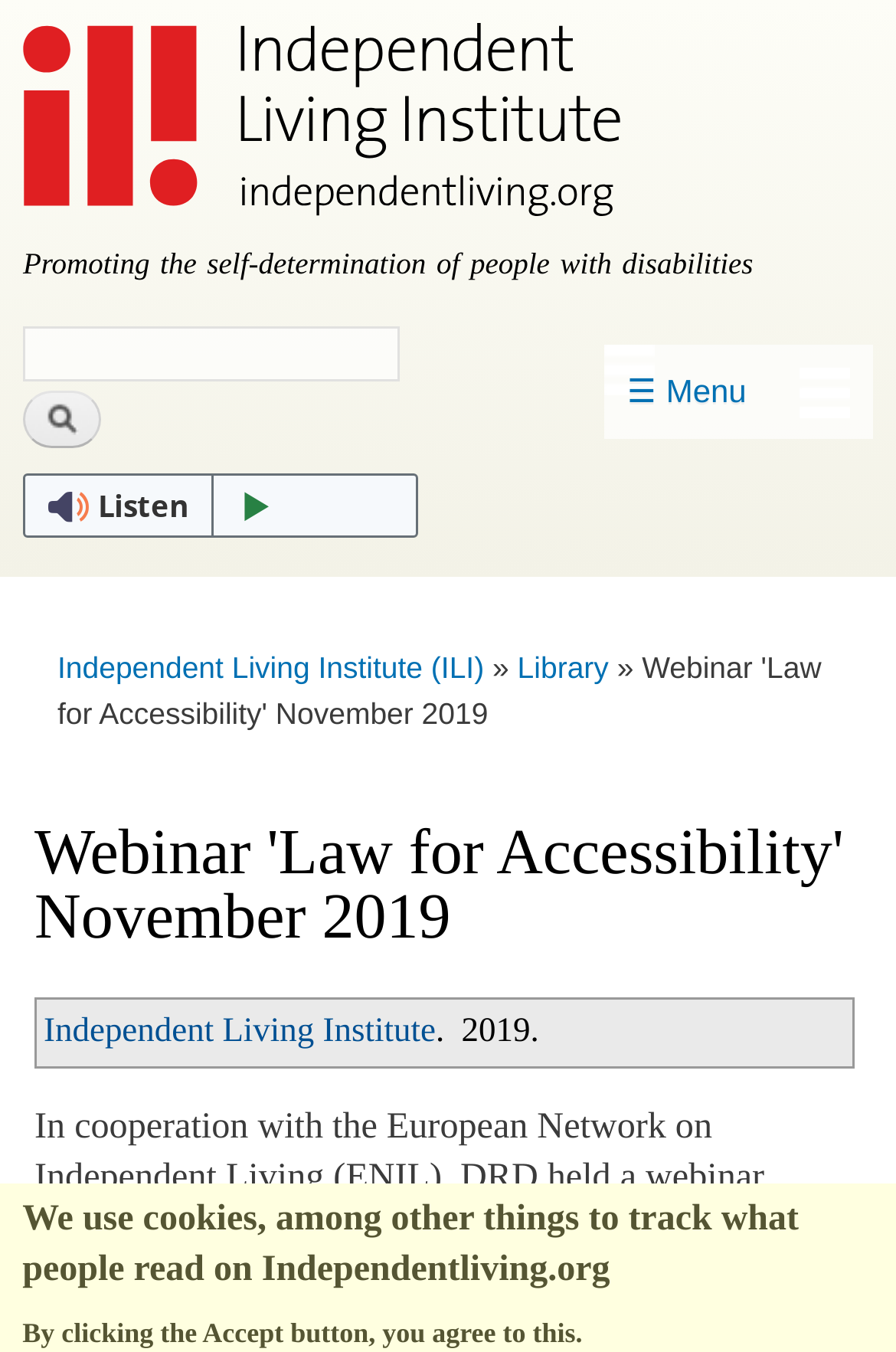What is the topic of the webinar?
Can you provide a detailed and comprehensive answer to the question?

I found the answer by looking at the heading element that says 'Webinar 'Law for Accessibility' November 2019', which suggests that the topic of the webinar is 'Law for Accessibility'.